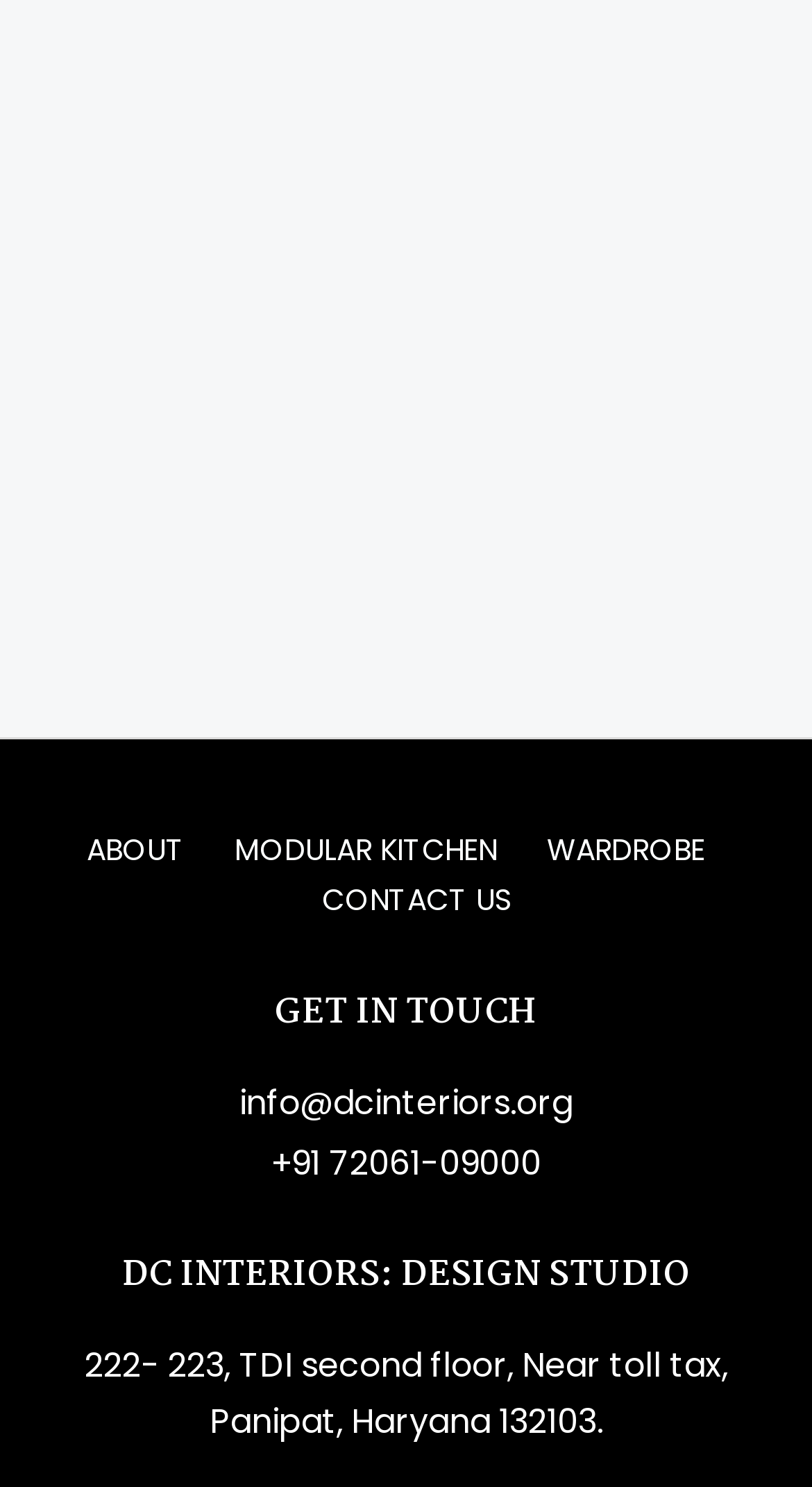What is the name of the design studio?
Based on the image, answer the question with a single word or brief phrase.

DC INTERIORS